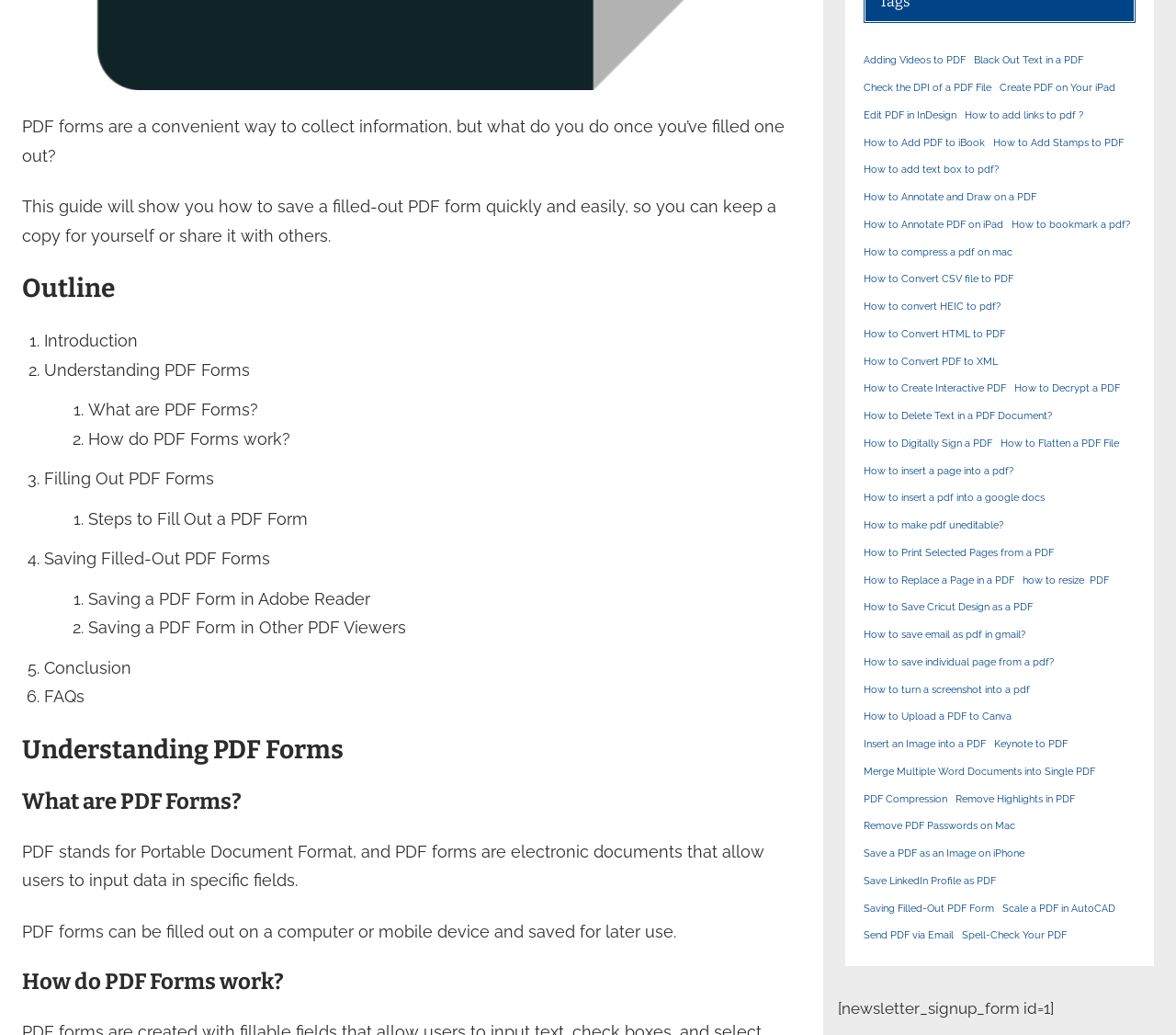Locate the bounding box of the user interface element based on this description: "Spell-Check Your PDF".

[0.818, 0.896, 0.907, 0.912]